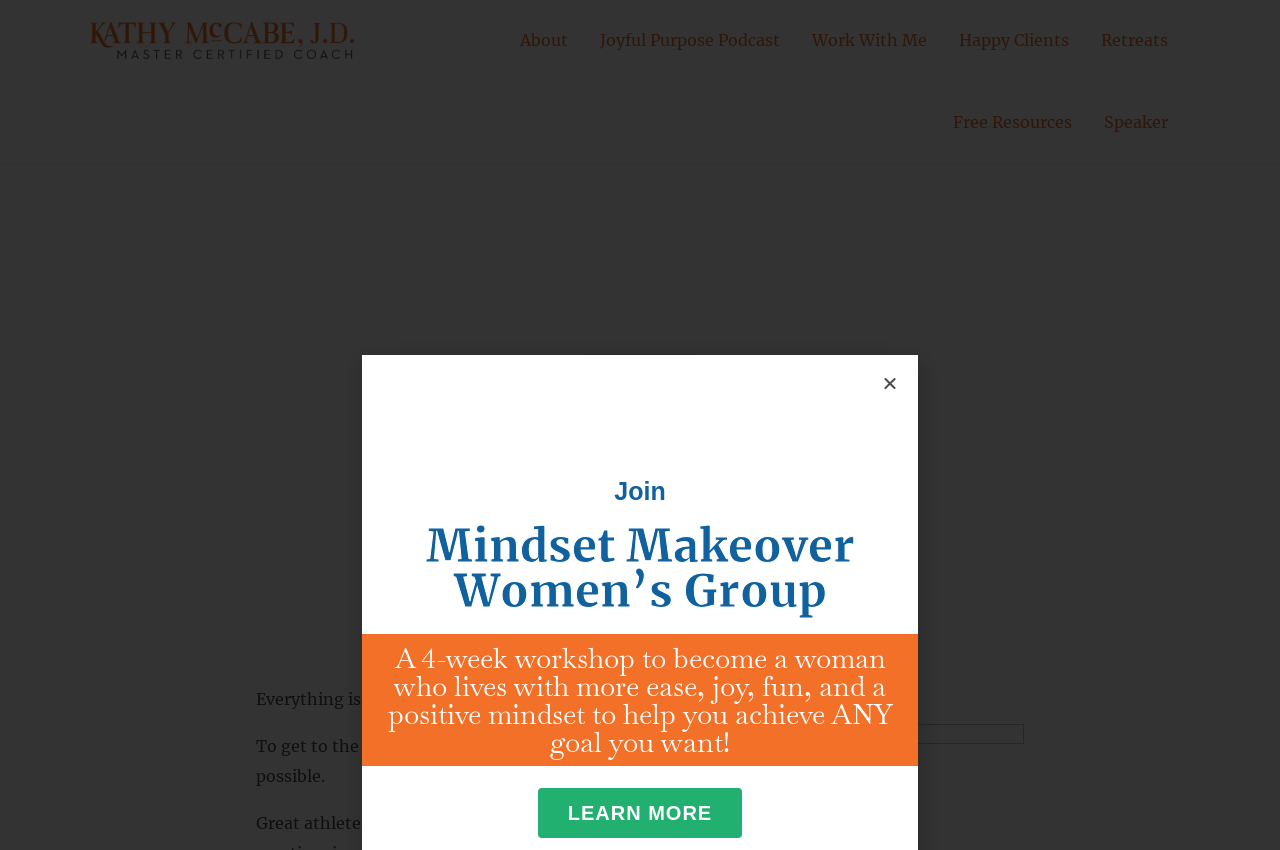From the element description Happy Clients, predict the bounding box coordinates of the UI element. The coordinates must be specified in the format (top-left x, top-left y, bottom-right x, bottom-right y) and should be within the 0 to 1 range.

[0.737, 0.0, 0.848, 0.094]